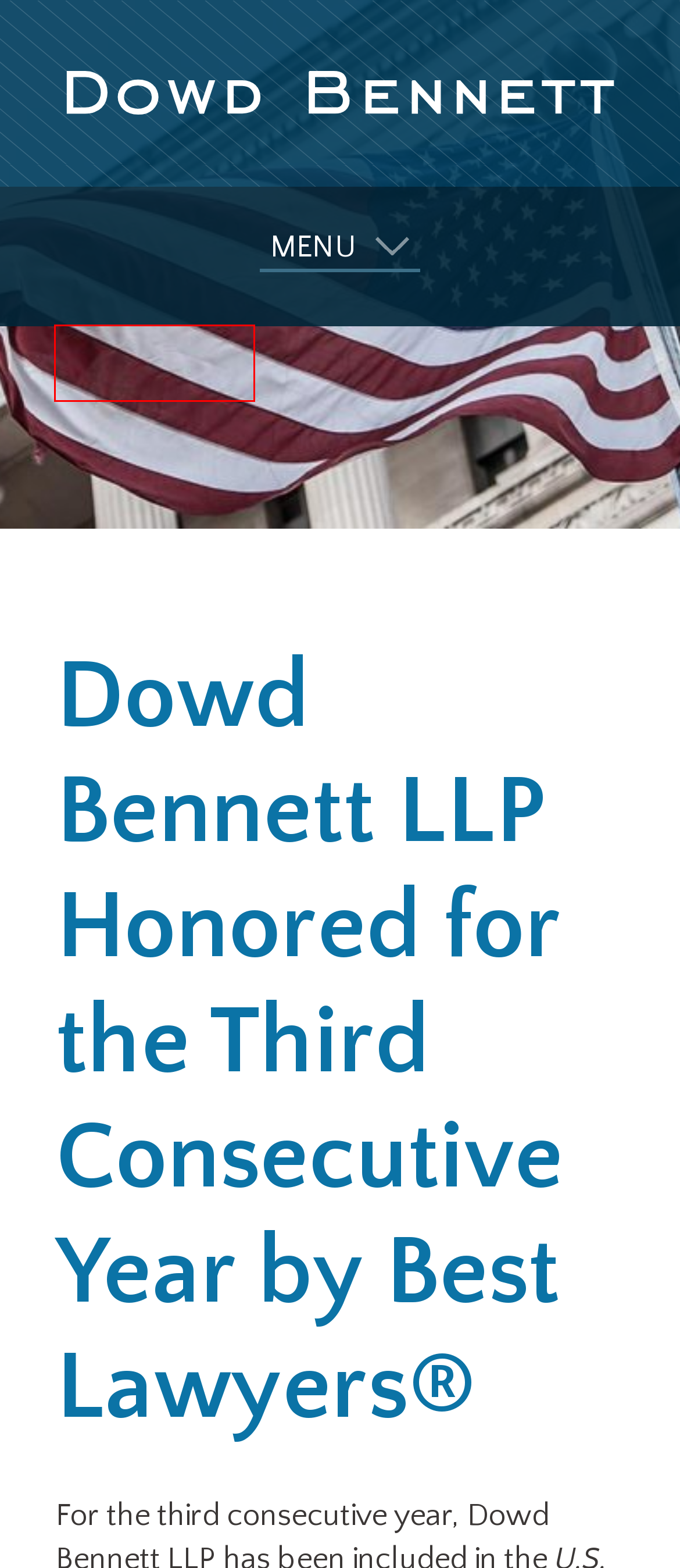You have a screenshot of a webpage with a red bounding box around an element. Identify the webpage description that best fits the new page that appears after clicking the selected element in the red bounding box. Here are the candidates:
A. Careers - Dowd Bennett
B. 30
C. Commercial Litigation Archives - Dowd Bennett
D. Trial Practice Archives - Dowd Bennett
E. Diversity - Dowd Bennett
F. Our Firm - Dowd Bennett
G. Attorneys - Dowd Bennett
H. Environmental Litigation Archives - Dowd Bennett

F